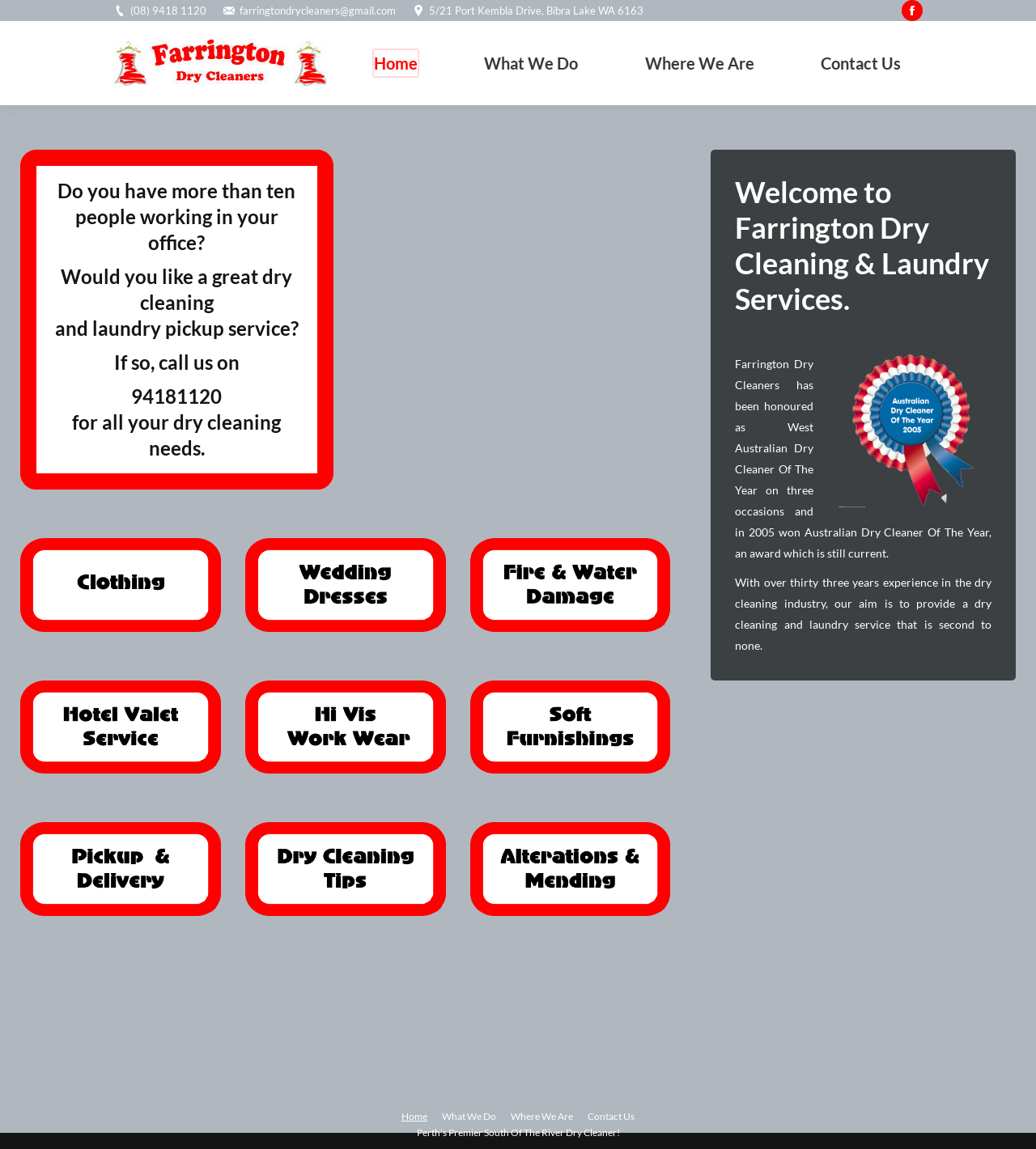Please find the bounding box coordinates of the section that needs to be clicked to achieve this instruction: "Call the phone number".

[0.126, 0.003, 0.199, 0.014]